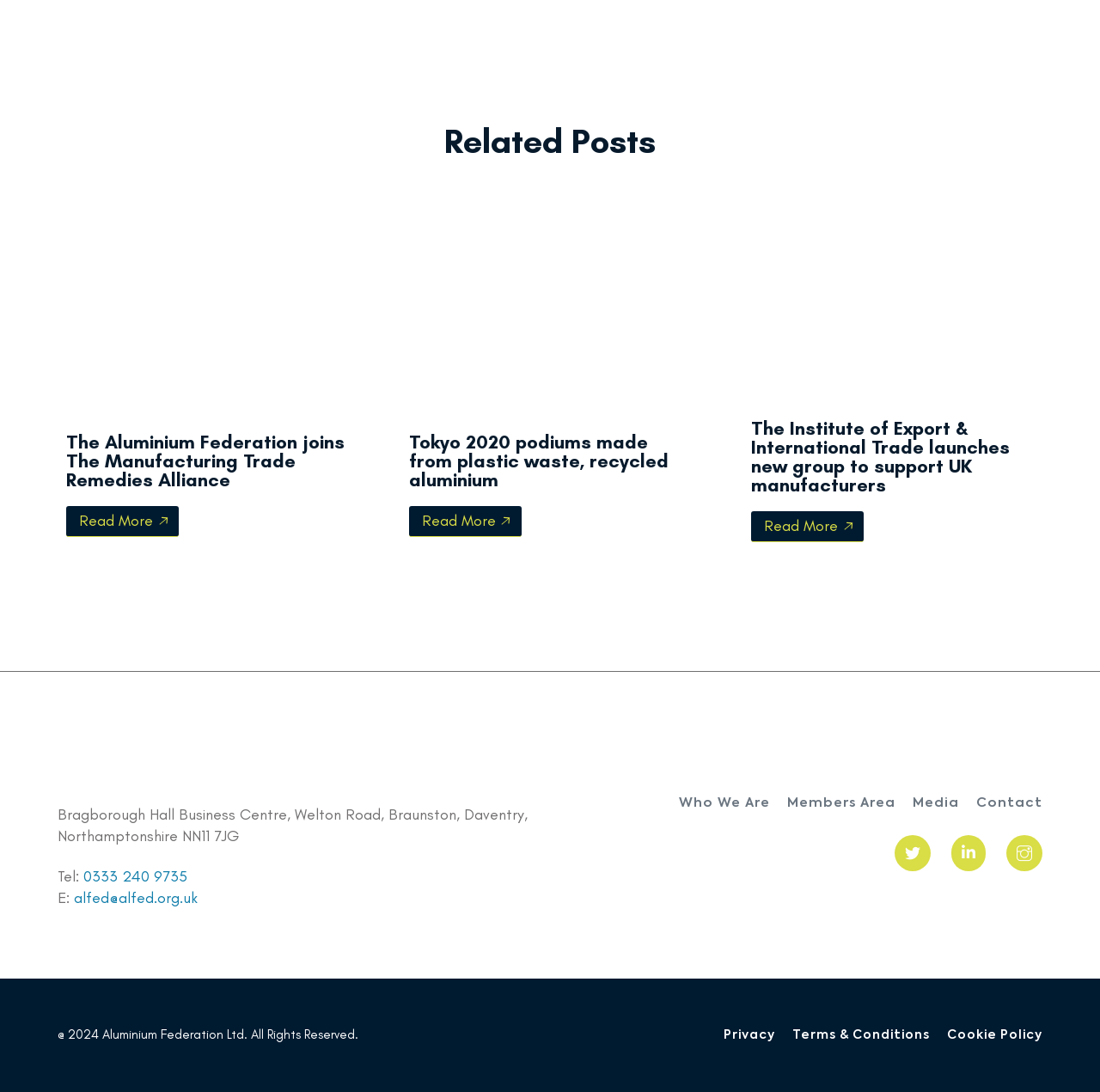Identify and provide the bounding box coordinates of the UI element described: "Privacy". The coordinates should be formatted as [left, top, right, bottom], with each number being a float between 0 and 1.

[0.658, 0.927, 0.705, 0.968]